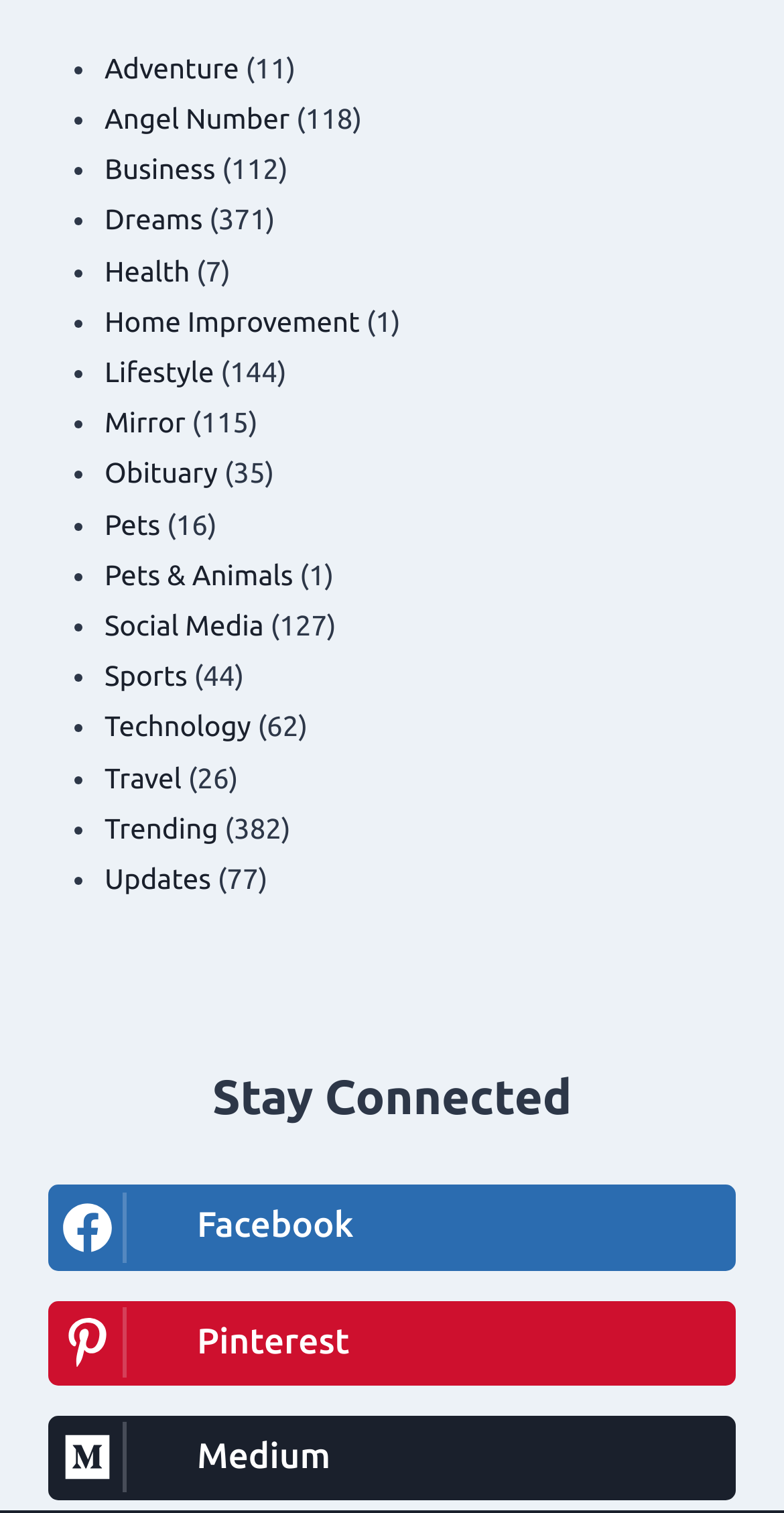What is the category with the most articles?
With the help of the image, please provide a detailed response to the question.

By examining the list of categories, I noticed that each category has a number in parentheses next to it. I compared these numbers and found that 'Dreams' has the highest number, which is 371.